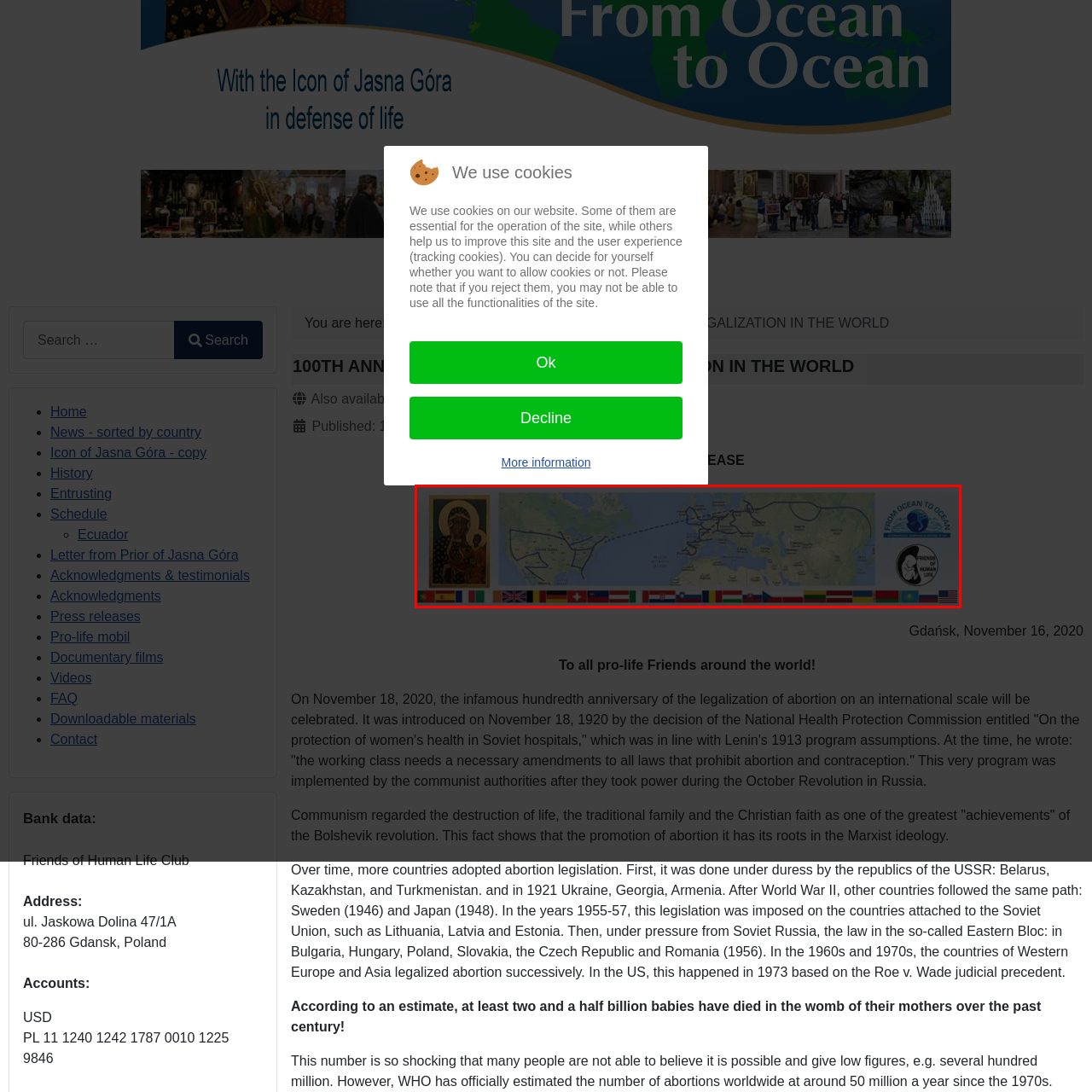What organization is associated with the logo?
Please review the image inside the red bounding box and answer using a single word or phrase.

Friends of Human Life